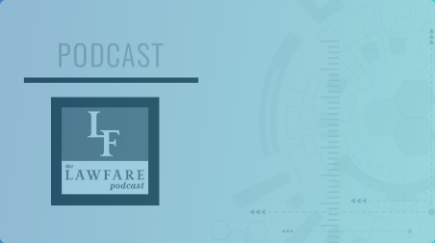What is written above the logo?
Provide an in-depth and detailed explanation in response to the question.

Above the logo, the word 'PODCAST' is featured, indicating the medium of the content, which is a podcast that focuses on discussions about legal and security issues.